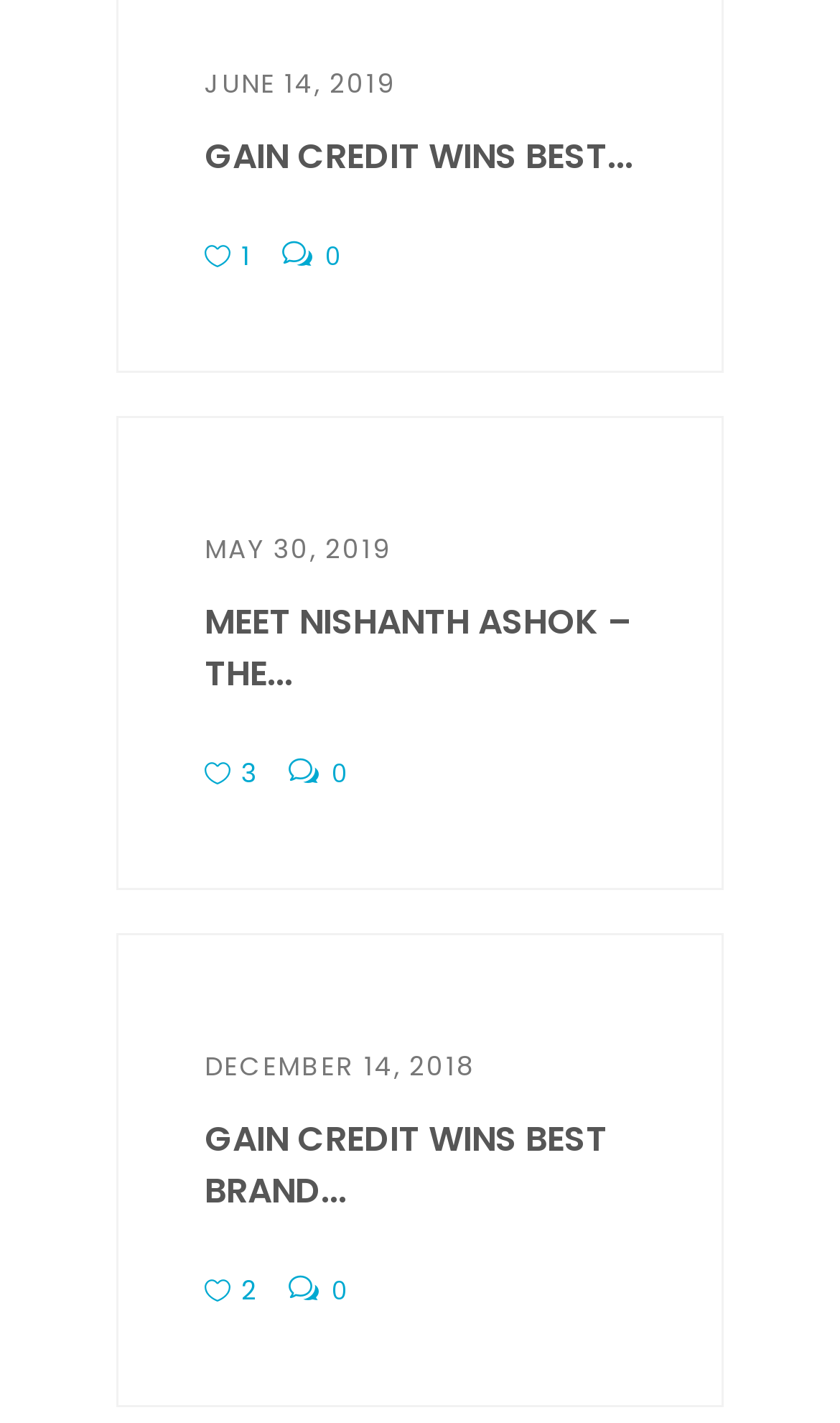Give the bounding box coordinates for this UI element: "Meet Nishanth Ashok – the...". The coordinates should be four float numbers between 0 and 1, arranged as [left, top, right, bottom].

[0.244, 0.42, 0.751, 0.491]